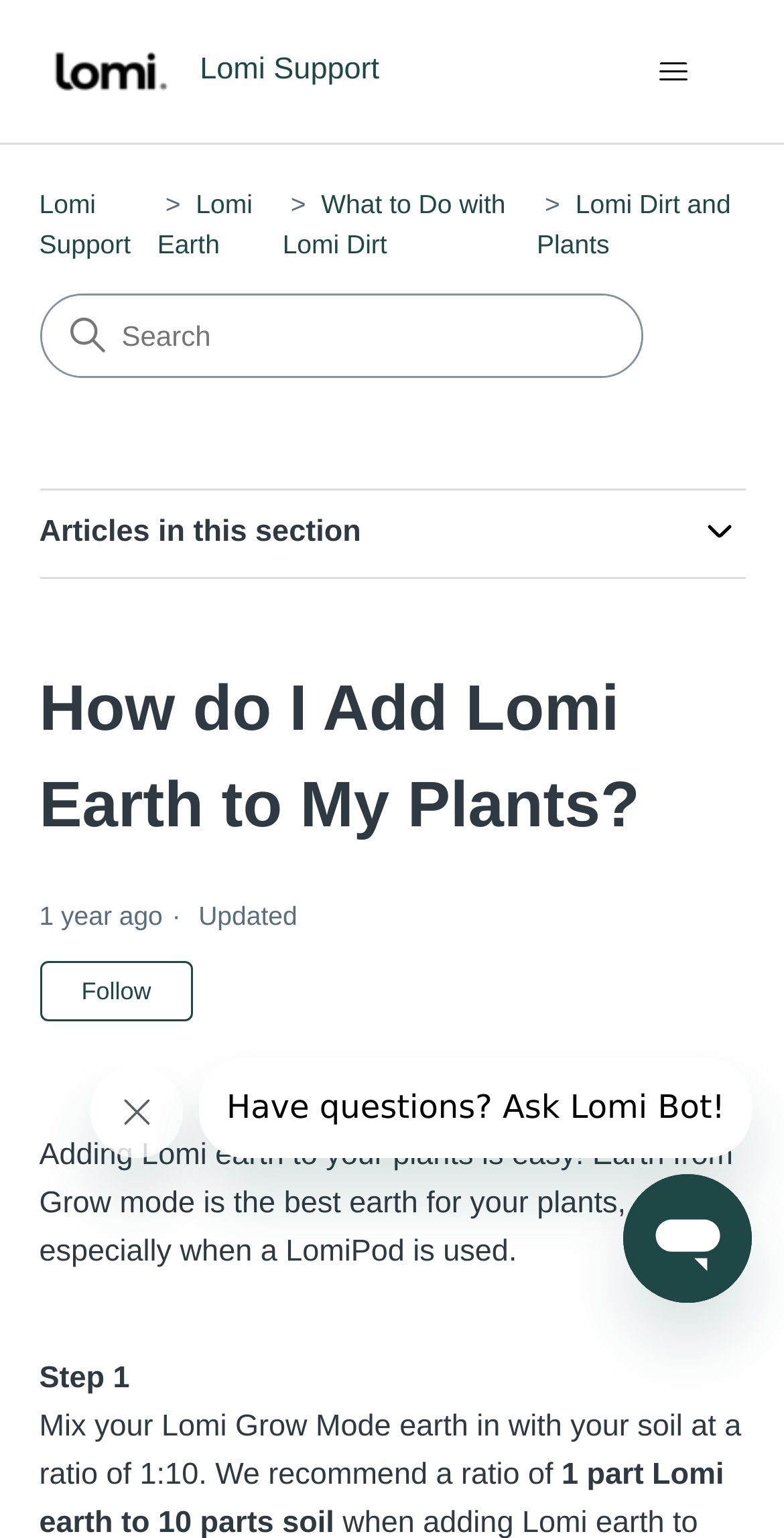What is the section title above the article?
Can you provide an in-depth and detailed response to the question?

I determined the section title by looking at the complementary section above the article, which is labeled as 'Articles in this section'.